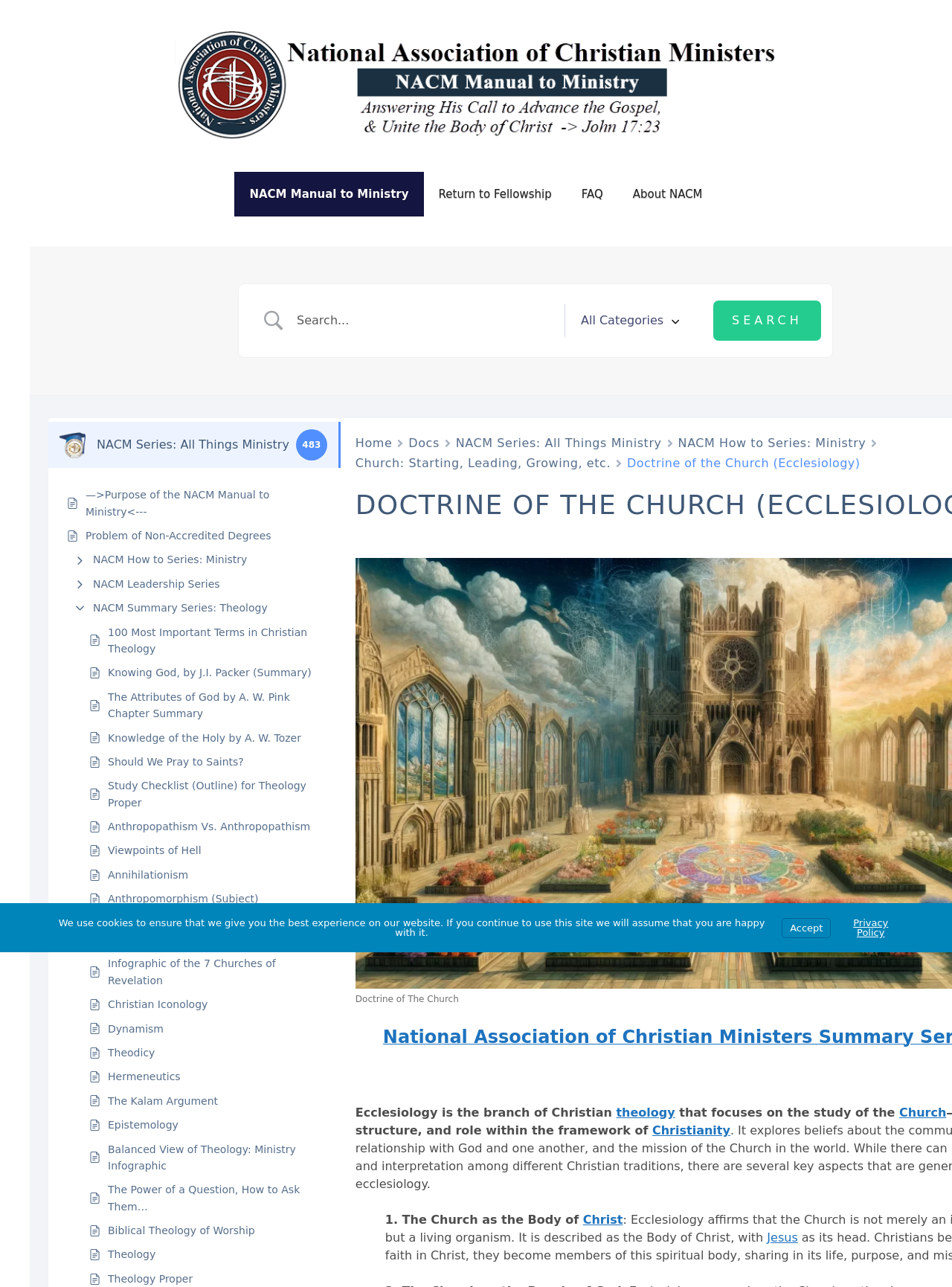Determine the bounding box coordinates of the UI element that matches the following description: "name="s" placeholder="Search..."". The coordinates should be four float numbers between 0 and 1 in the format [left, top, right, bottom].

[0.3, 0.242, 0.593, 0.256]